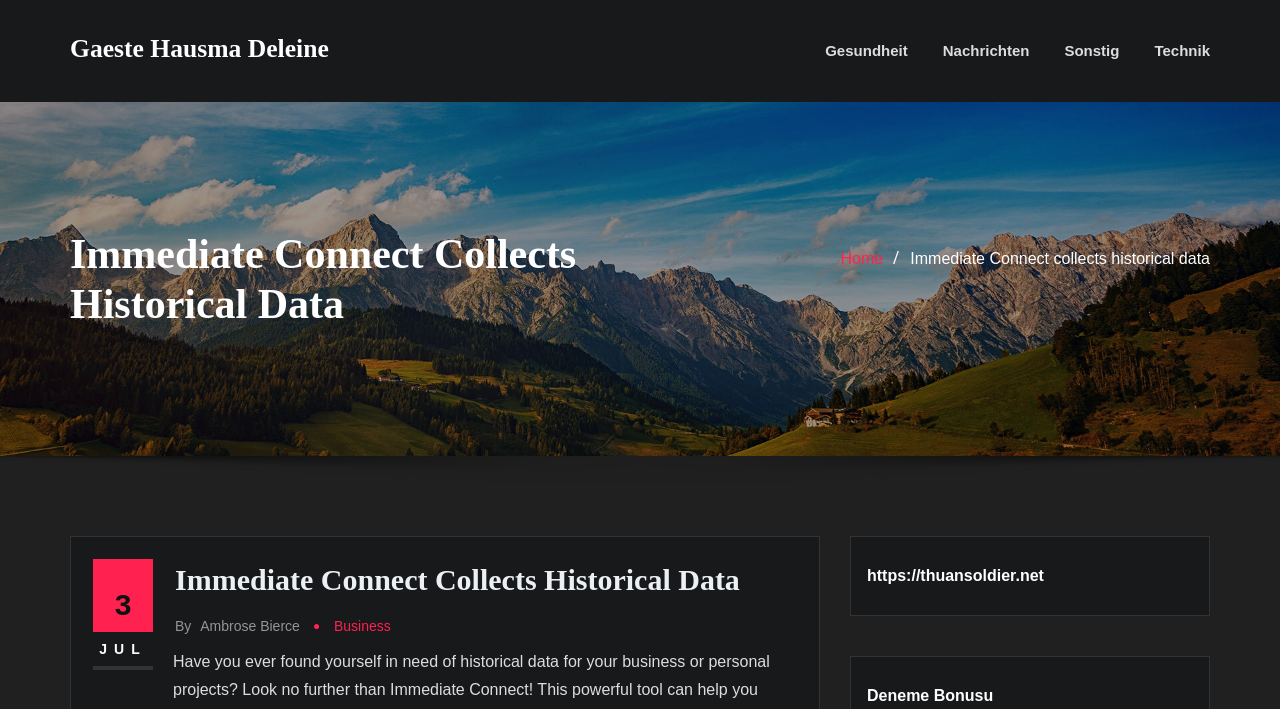Specify the bounding box coordinates for the region that must be clicked to perform the given instruction: "Share the article on social media".

None